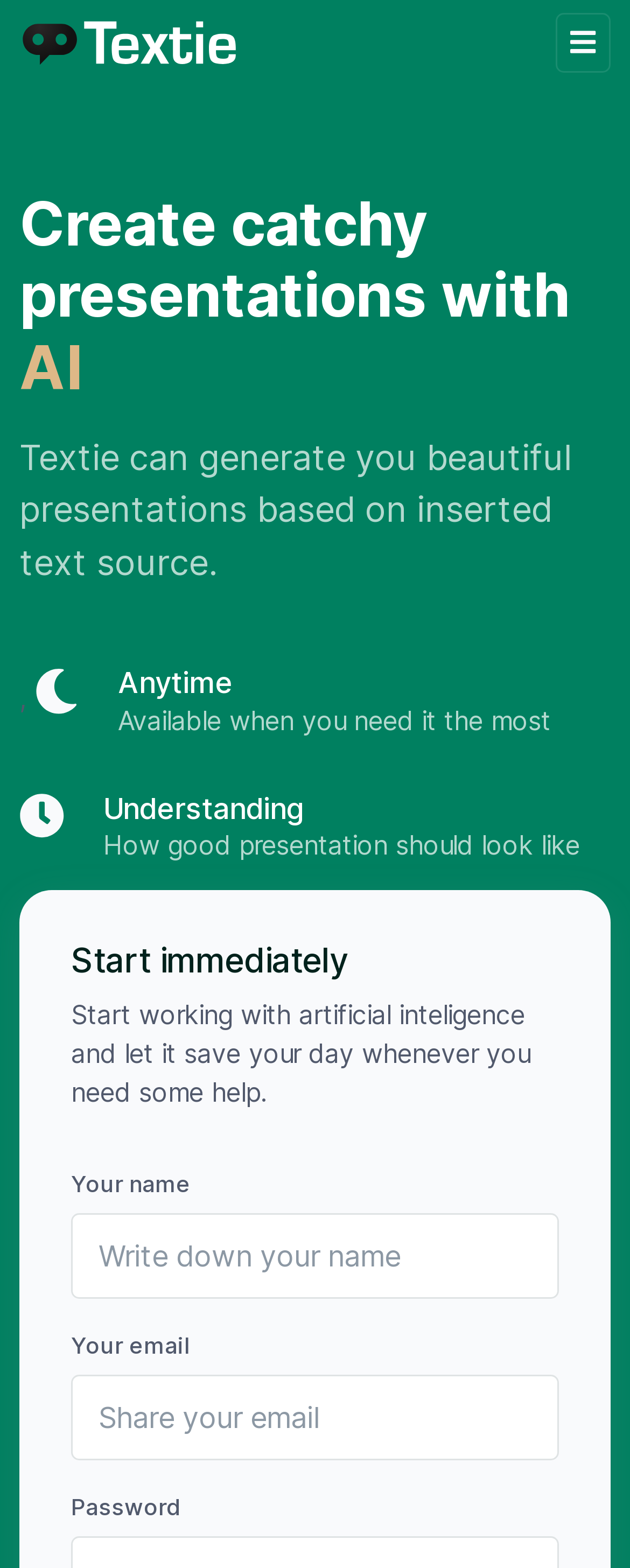Please analyze the image and provide a thorough answer to the question:
What type of content can Textie AI generate?

Based on the webpage, Textie AI is a presentation creator that can generate beautiful presentations based on inserted text sources, indicating that it can produce visual content in the form of presentations.